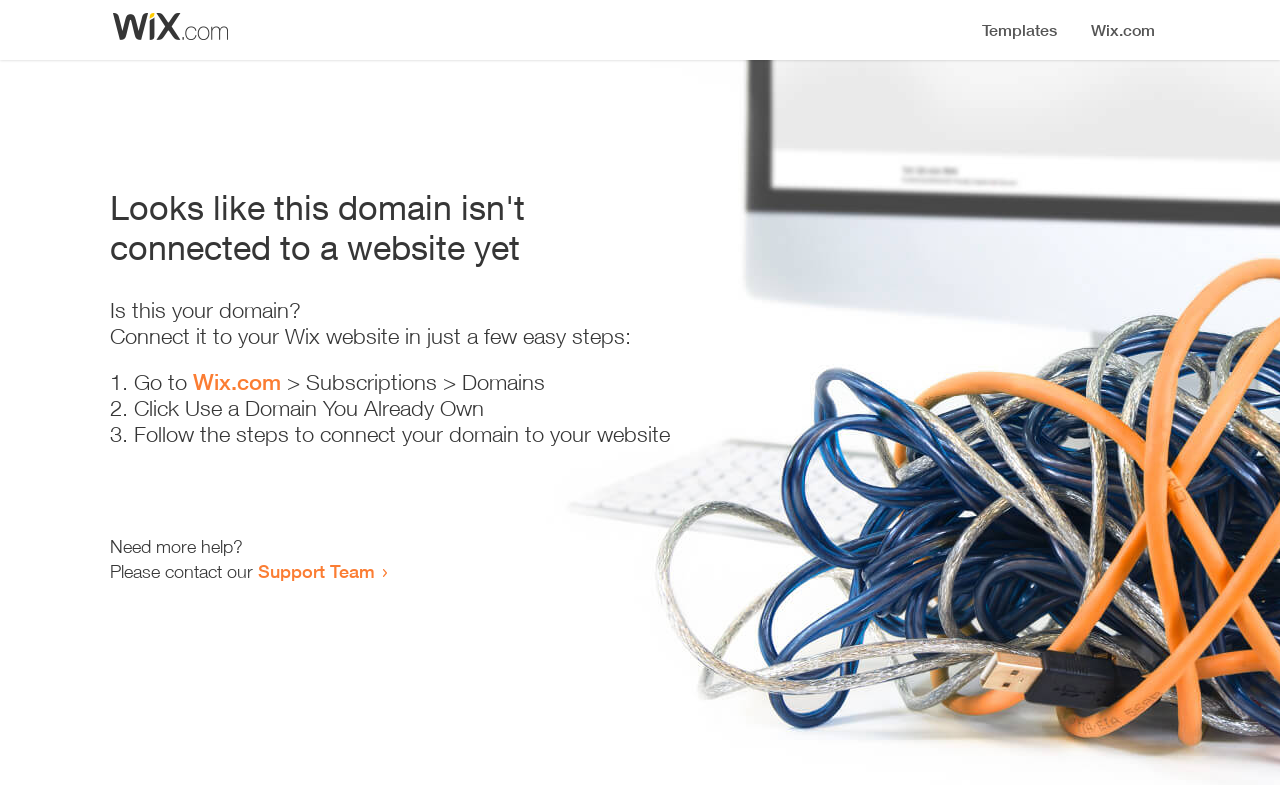Detail the various sections and features of the webpage.

The webpage appears to be an error page, indicating that a domain is not connected to a website yet. At the top, there is a small image, likely a logo or icon. Below the image, a prominent heading reads "Looks like this domain isn't connected to a website yet". 

Underneath the heading, there is a series of instructions to connect the domain to a Wix website. The instructions are divided into three steps, each marked with a numbered list marker (1., 2., and 3.). The first step involves going to Wix.com, specifically the Subscriptions and Domains section. The second step is to click "Use a Domain You Already Own", and the third step is to follow the instructions to connect the domain to the website.

At the bottom of the page, there is a section offering additional help. It starts with the text "Need more help?" and provides a link to contact the Support Team.